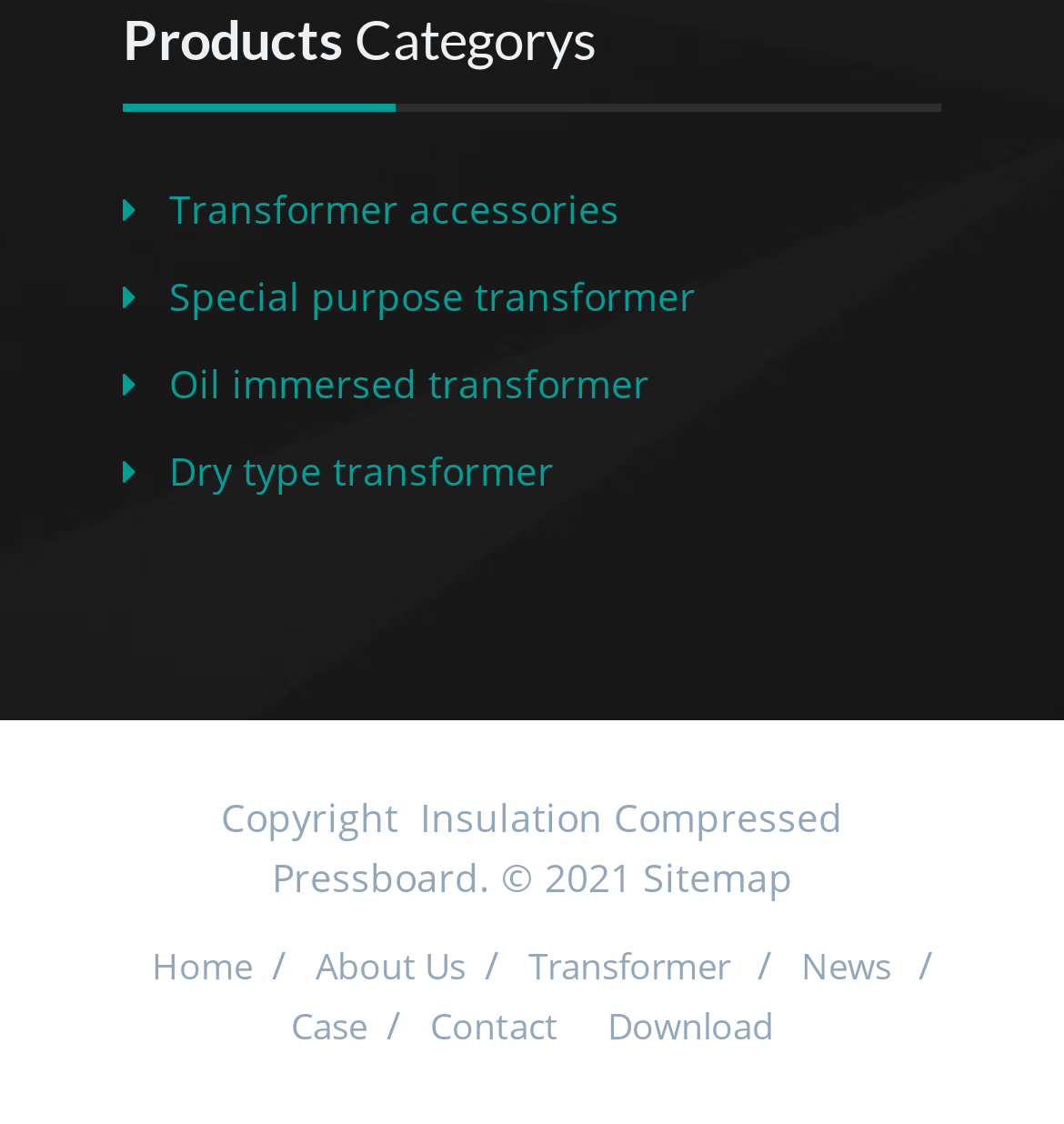Based on the image, provide a detailed response to the question:
What are the main navigation links?

The main navigation links are located at the bottom of the webpage and include links to Home, About Us, Transformer, News, Case, Contact, and Download pages.